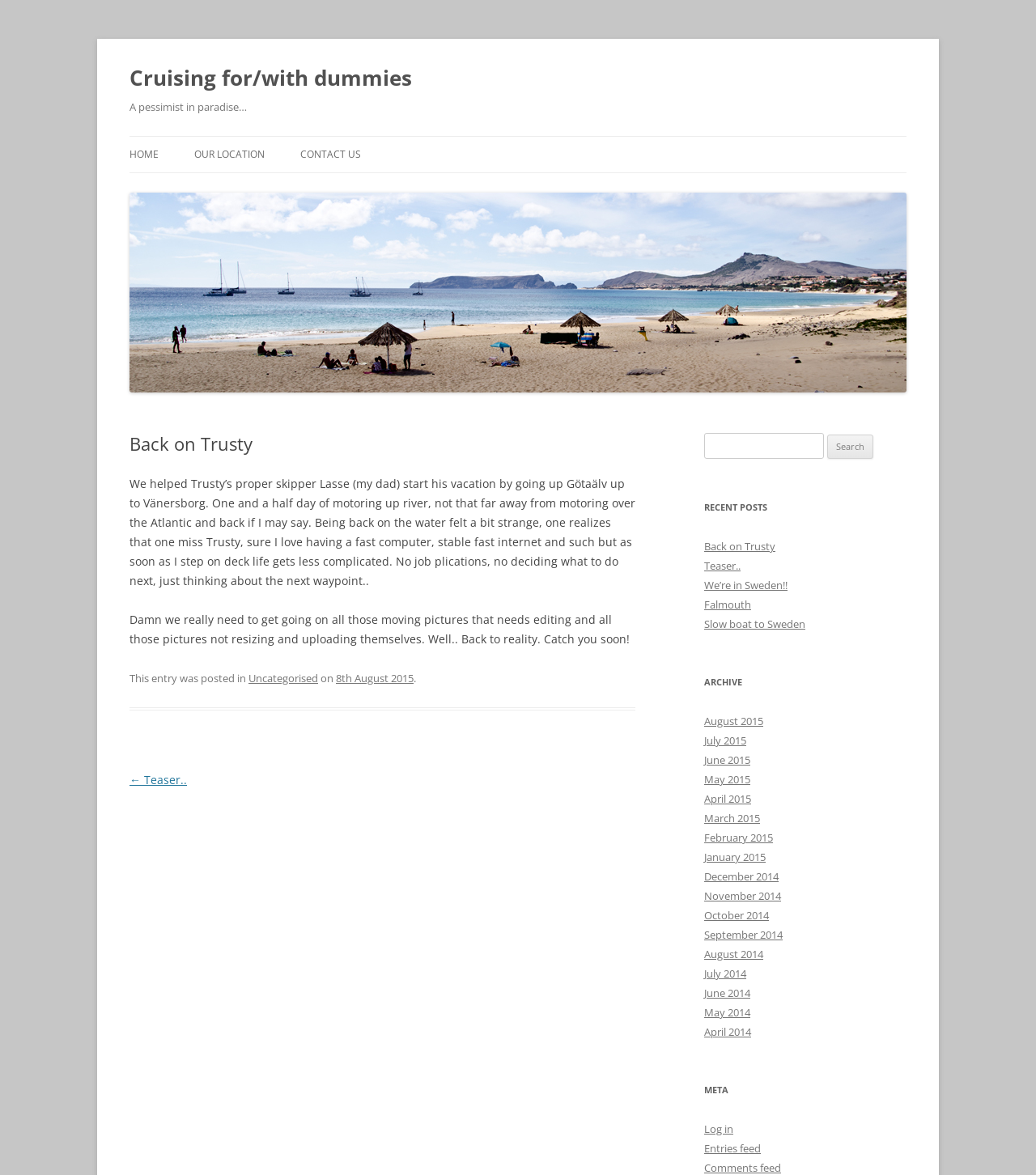Where did they go up river?
Using the image as a reference, answer the question with a short word or phrase.

Götaälv up to Vänersborg